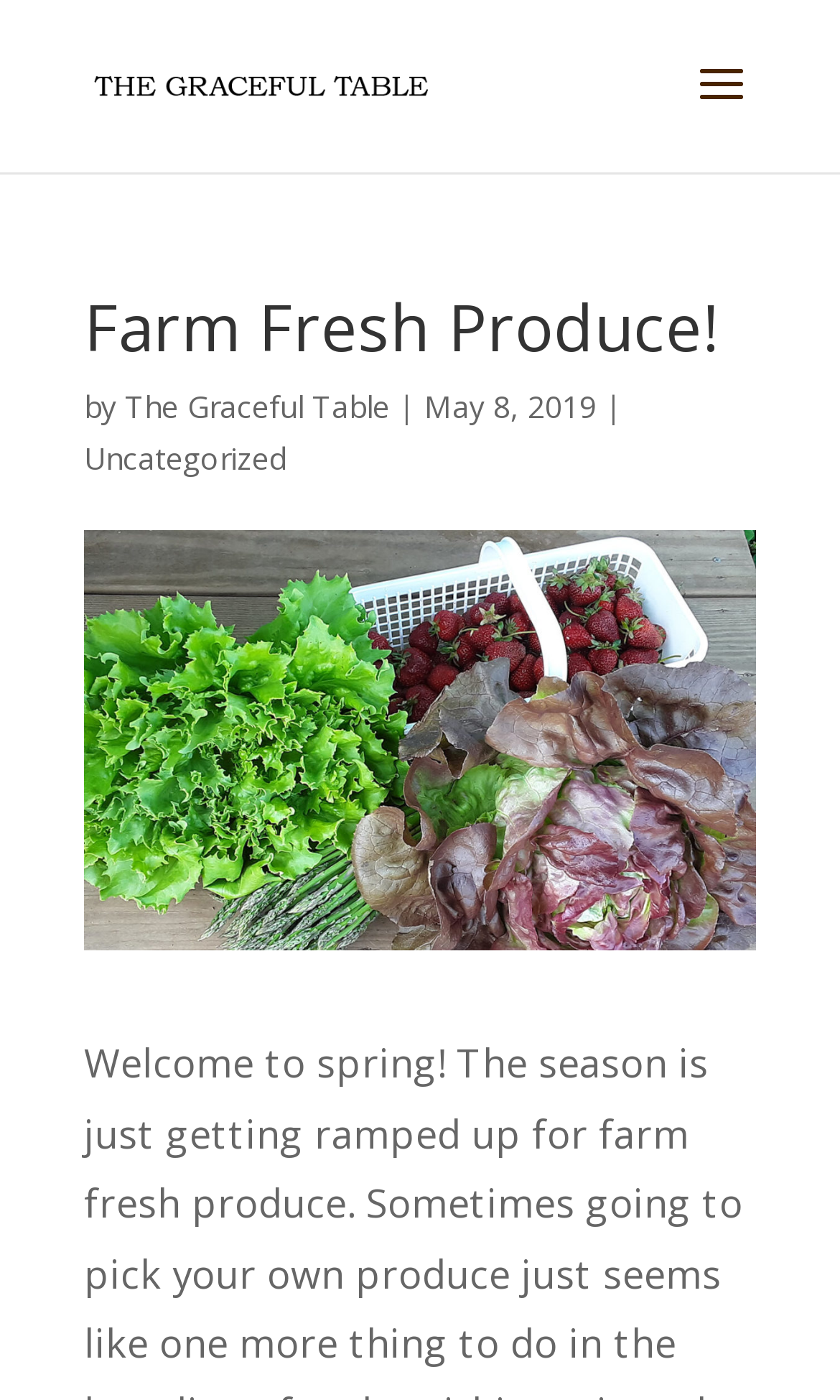Refer to the image and provide an in-depth answer to the question:
When was the latest article published?

I found the publication date of the latest article by looking at the StaticText element with the text 'May 8, 2019' which is located below the heading 'Farm Fresh Produce!'.